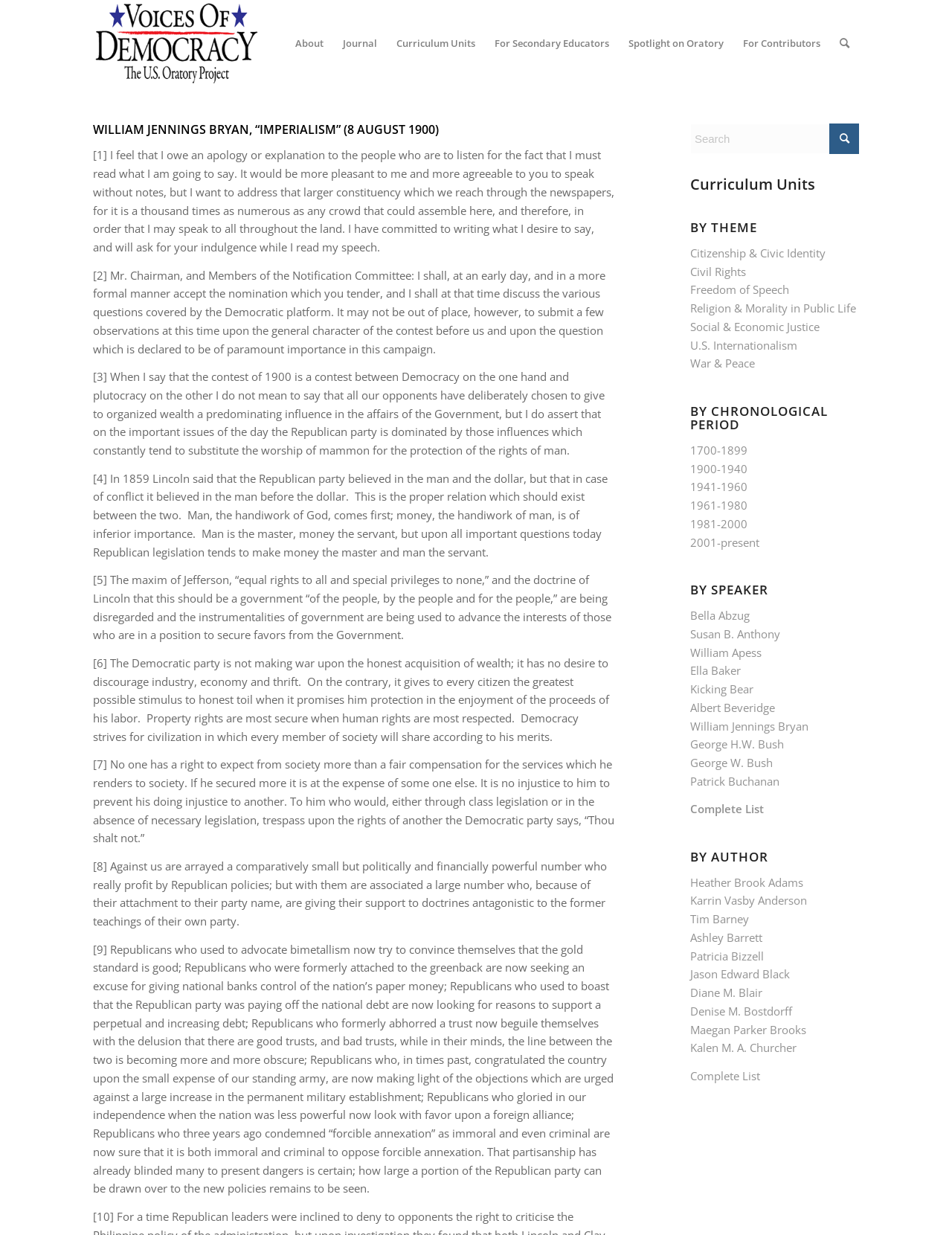Identify the bounding box of the UI element described as follows: "Karrin Vasby Anderson". Provide the coordinates as four float numbers in the range of 0 to 1 [left, top, right, bottom].

[0.725, 0.723, 0.848, 0.735]